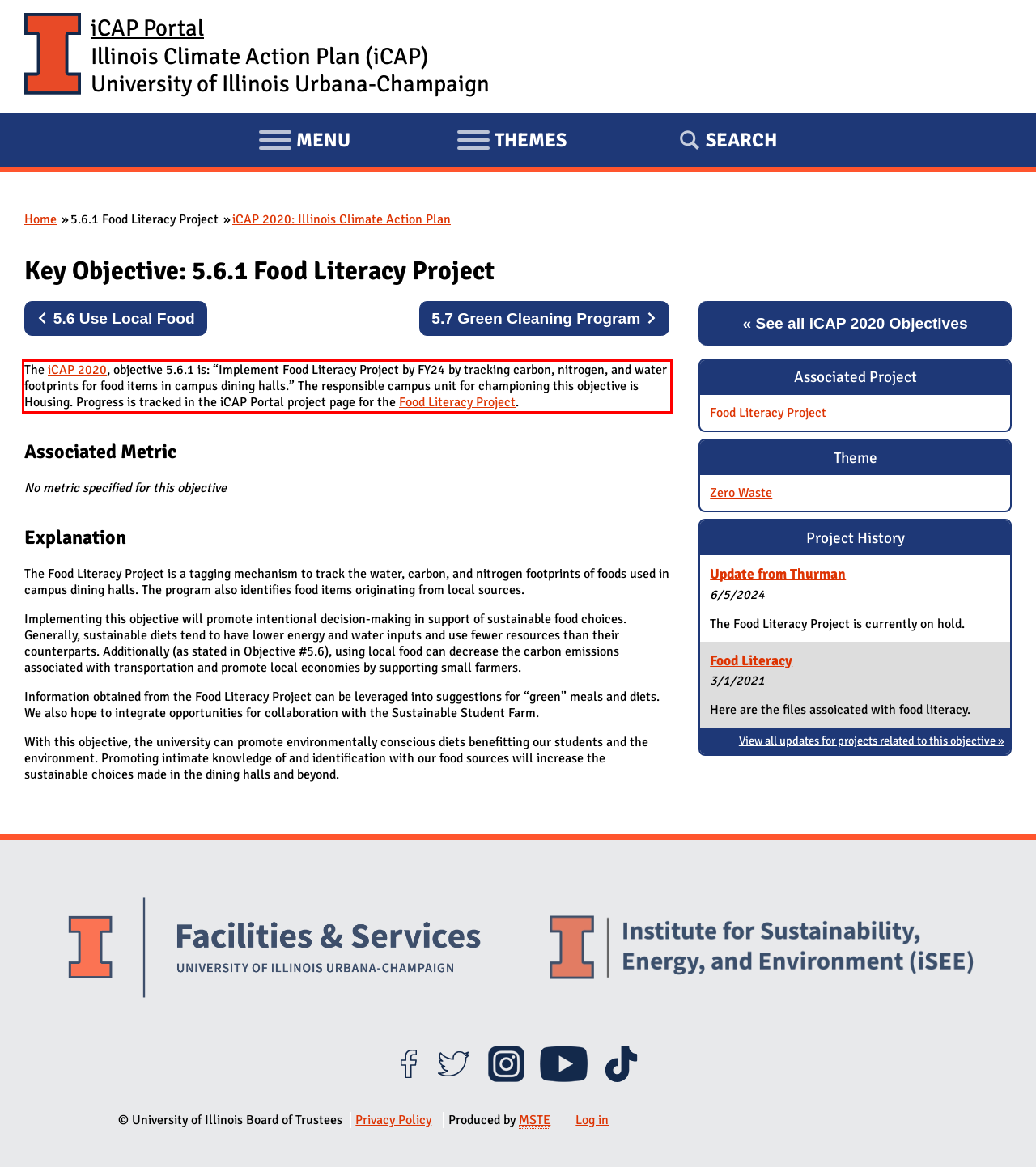From the screenshot of the webpage, locate the red bounding box and extract the text contained within that area.

The iCAP 2020, objective 5.6.1 is: “Implement Food Literacy Project by FY24 by tracking carbon, nitrogen, and water footprints for food items in campus dining halls.” The responsible campus unit for championing this objective is Housing. Progress is tracked in the iCAP Portal project page for the Food Literacy Project.